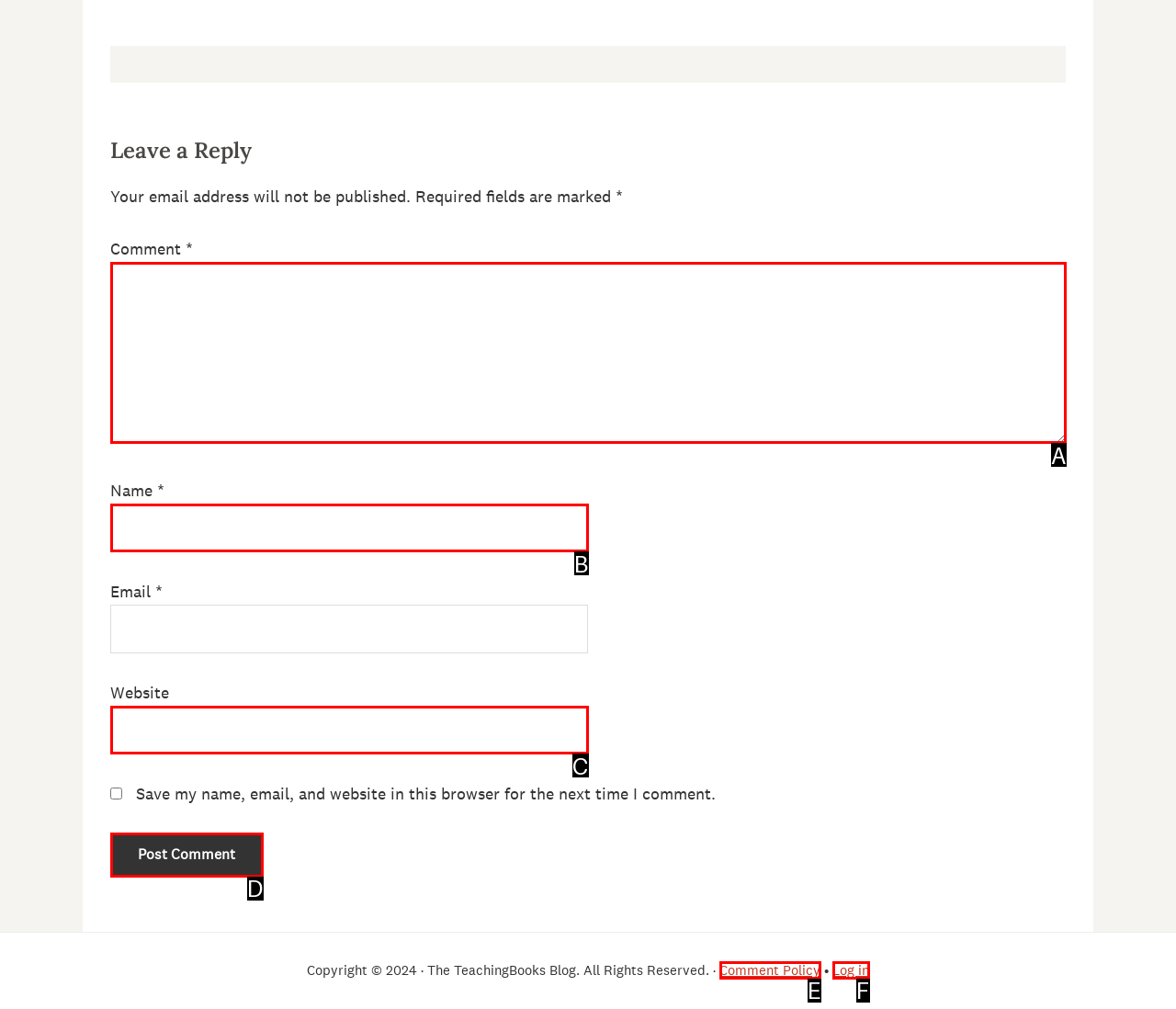Match the description: Product Recommendations for Getting Organized to the appropriate HTML element. Respond with the letter of your selected option.

None